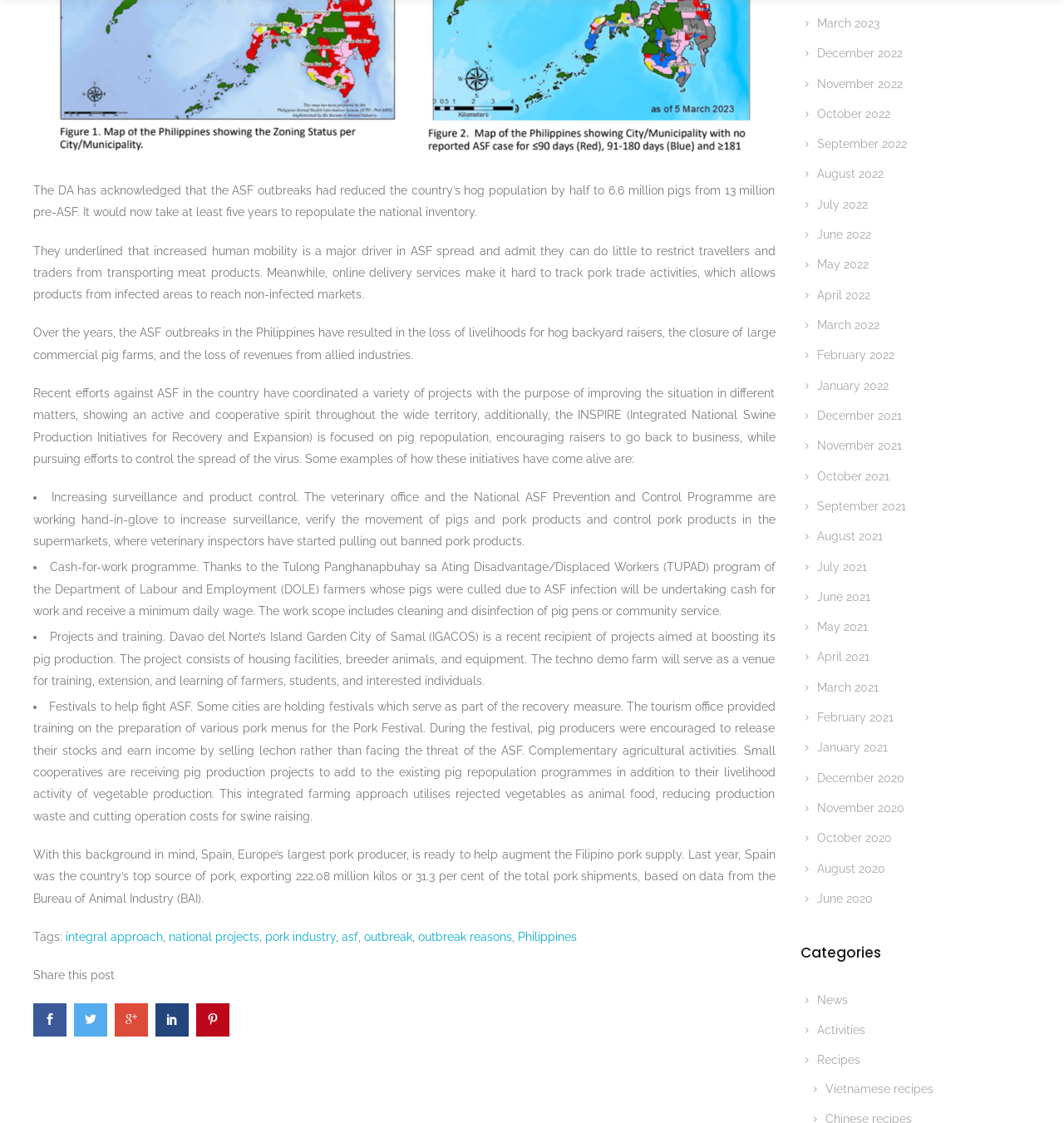Identify the bounding box coordinates of the region I need to click to complete this instruction: "View news for March 2023".

[0.768, 0.015, 0.826, 0.027]